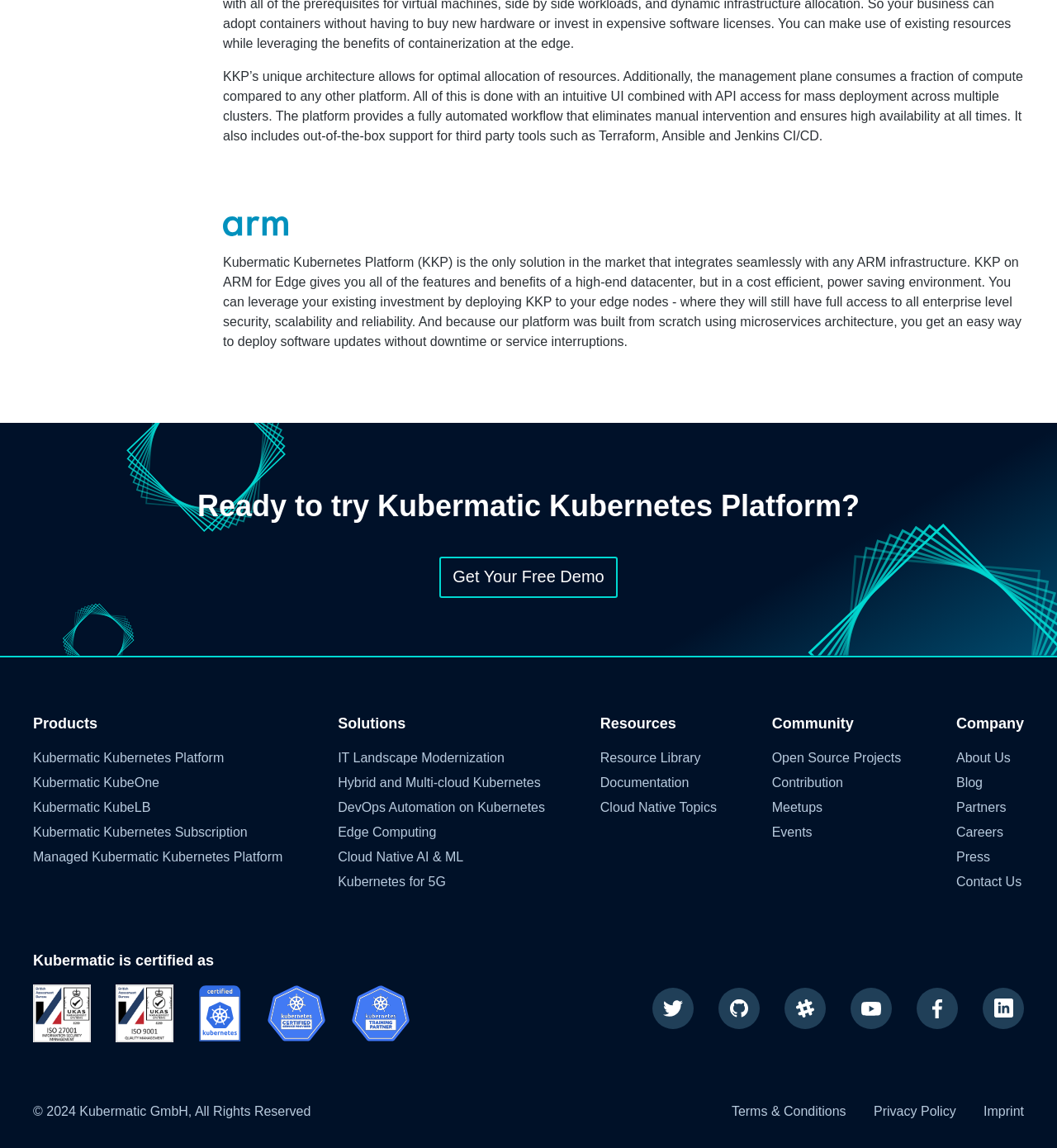Identify the bounding box coordinates of the clickable region to carry out the given instruction: "Get Your Free Demo".

[0.416, 0.485, 0.584, 0.521]